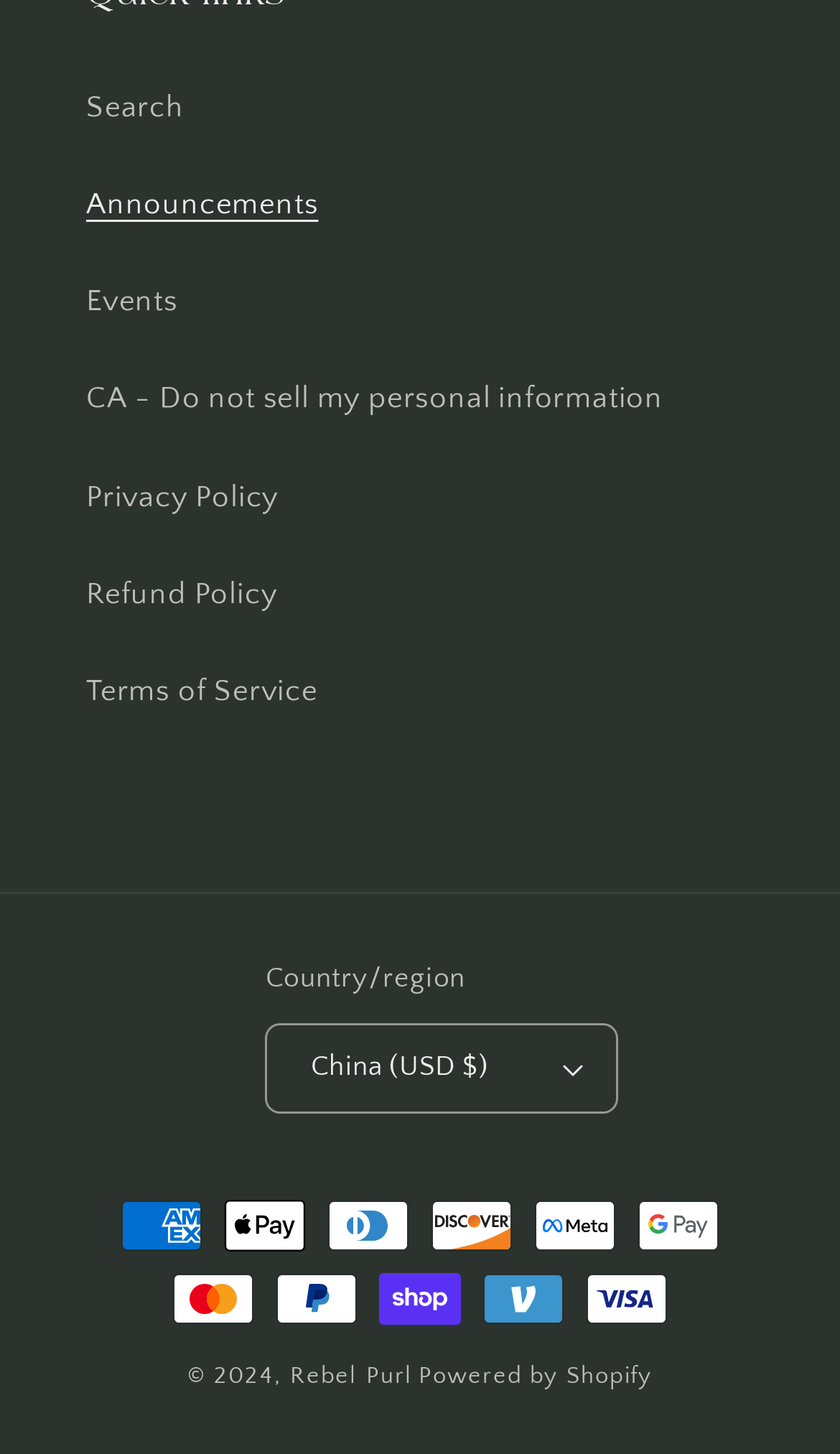Kindly determine the bounding box coordinates of the area that needs to be clicked to fulfill this instruction: "View DMCA notice".

None